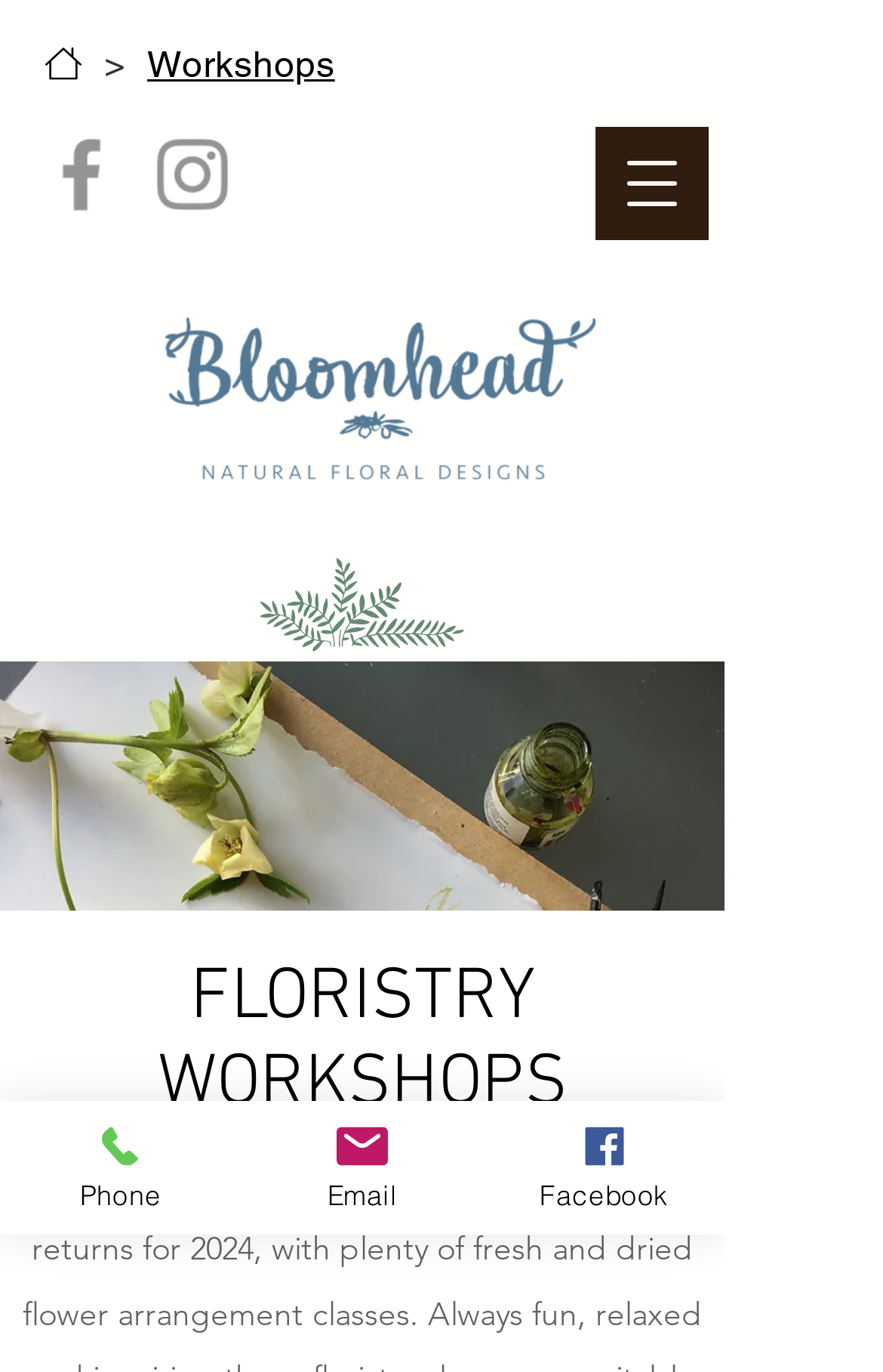Analyze the image and give a detailed response to the question:
How many navigation menu items are there?

I counted the number of navigation menu items in the breadcrumbs section, which includes two links with popup menus.